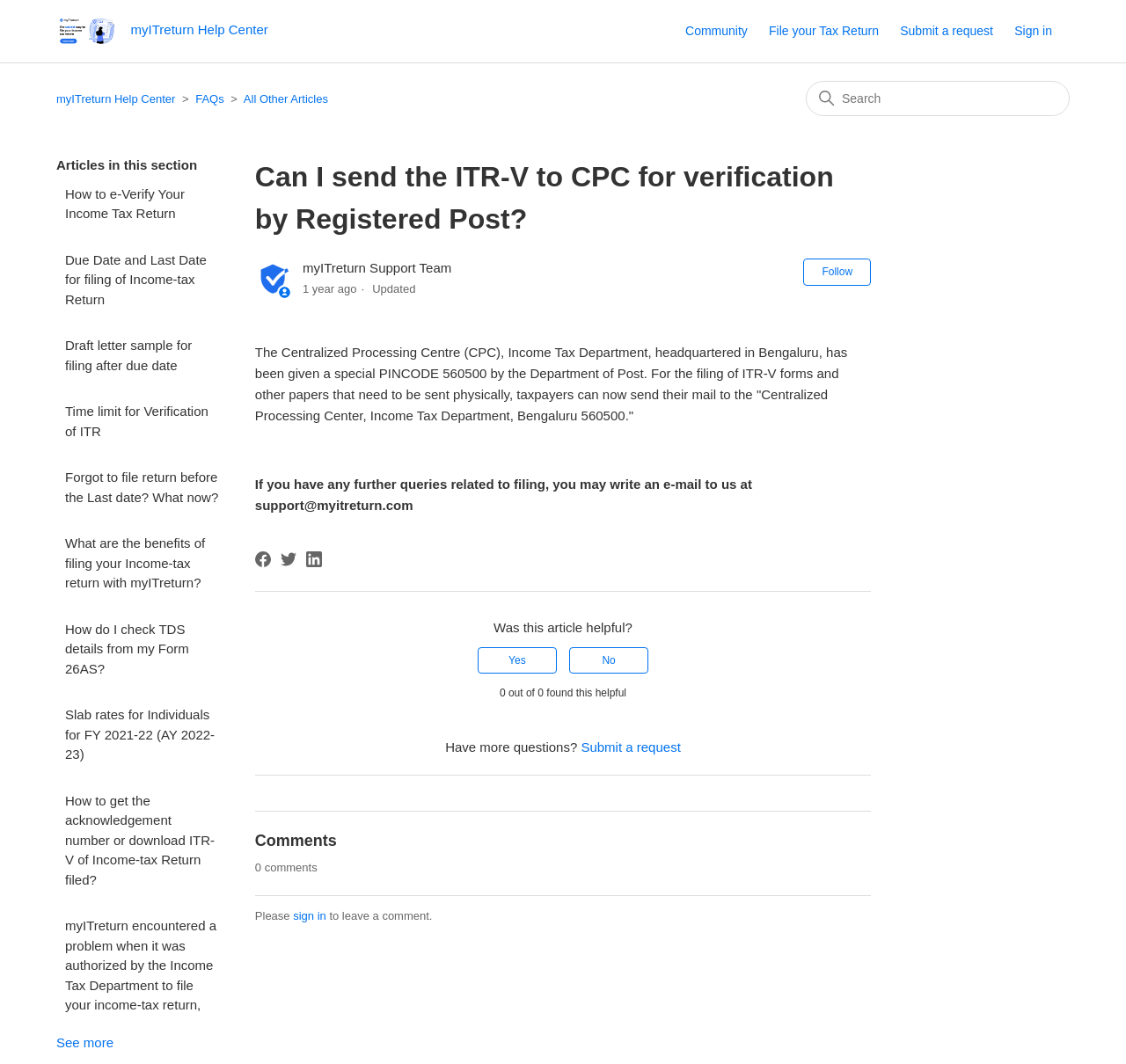Please find and report the bounding box coordinates of the element to click in order to perform the following action: "Search for something". The coordinates should be expressed as four float numbers between 0 and 1, in the format [left, top, right, bottom].

[0.716, 0.076, 0.95, 0.109]